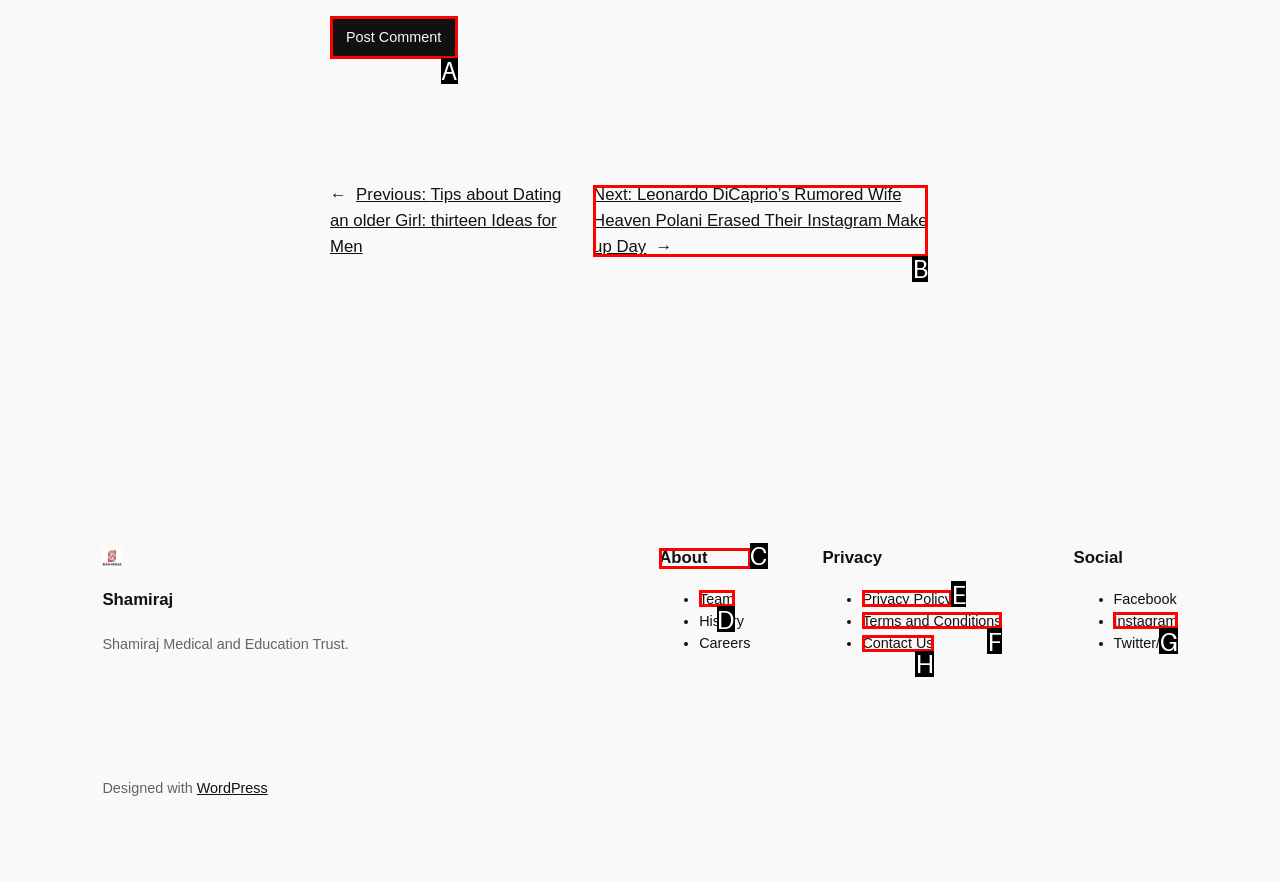Identify the letter of the UI element I need to click to carry out the following instruction: Go to the 'About' page

C